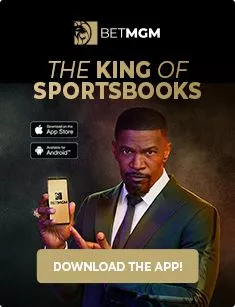Give a comprehensive caption for the image.

The image features a promotional advertisement for BetMGM, highlighting it as "The King of Sportsbooks." In the foreground, a confident individual is shown holding a smartphone that displays the BetMGM app. The advertisement encourages viewers to "DOWNLOAD THE APP!" prominently at the bottom, targeting sports betting enthusiasts. Additionally, the app is available for both iOS and Android, as indicated by the icons shown on a small banner next to the individual. The overall presentation is sleek and engaging, aimed at attracting users to experience sports betting through the BetMGM platform.